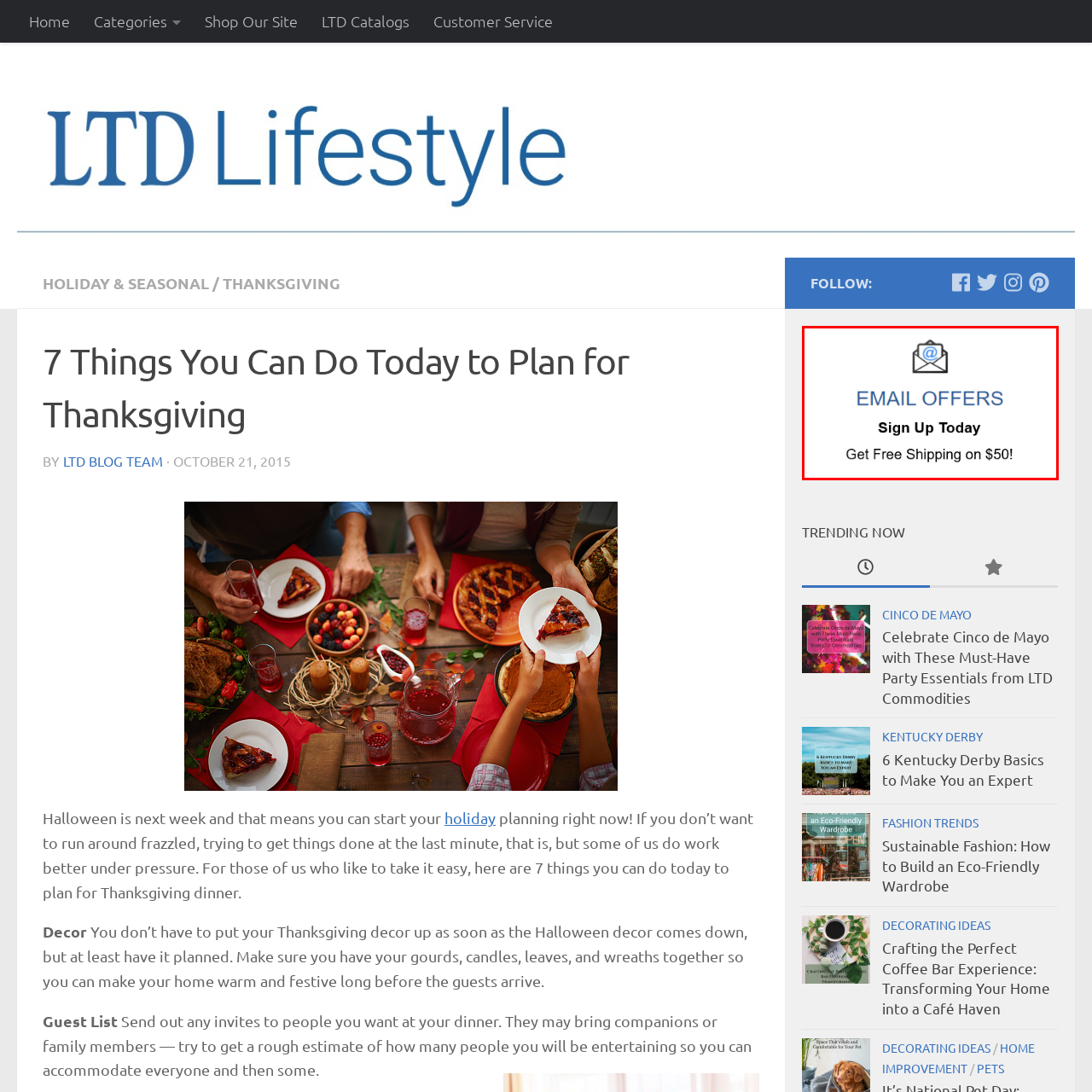What is the minimum purchase for free shipping?
Assess the image contained within the red bounding box and give a detailed answer based on the visual elements present in the image.

The banner informs potential subscribers that they can receive 'Free Shipping on $50!' which means that customers need to make a purchase of at least $50 to be eligible for free shipping.